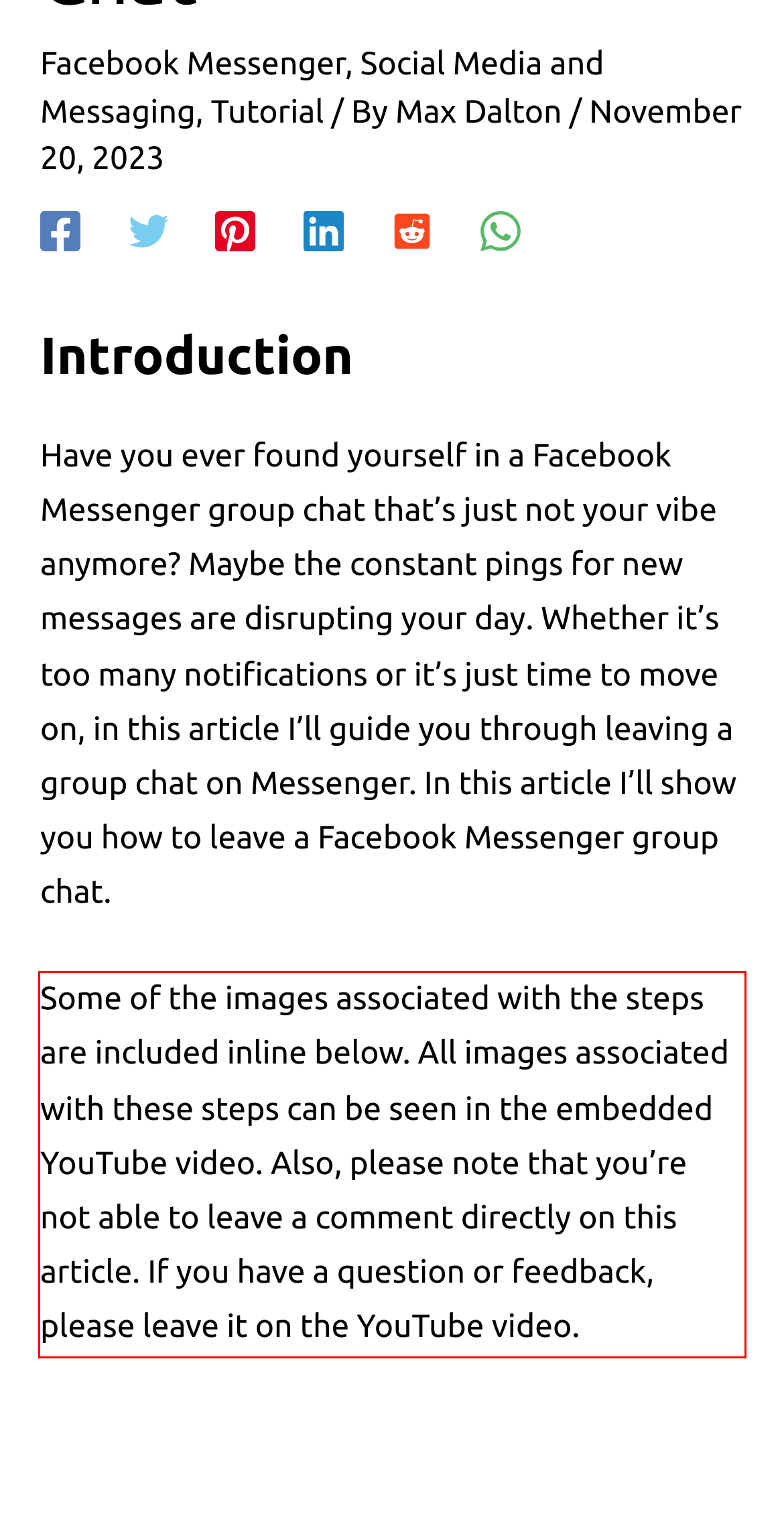Please identify and extract the text content from the UI element encased in a red bounding box on the provided webpage screenshot.

Some of the images associated with the steps are included inline below. All images associated with these steps can be seen in the embedded YouTube video. Also, please note that you’re not able to leave a comment directly on this article. If you have a question or feedback, please leave it on the YouTube video.